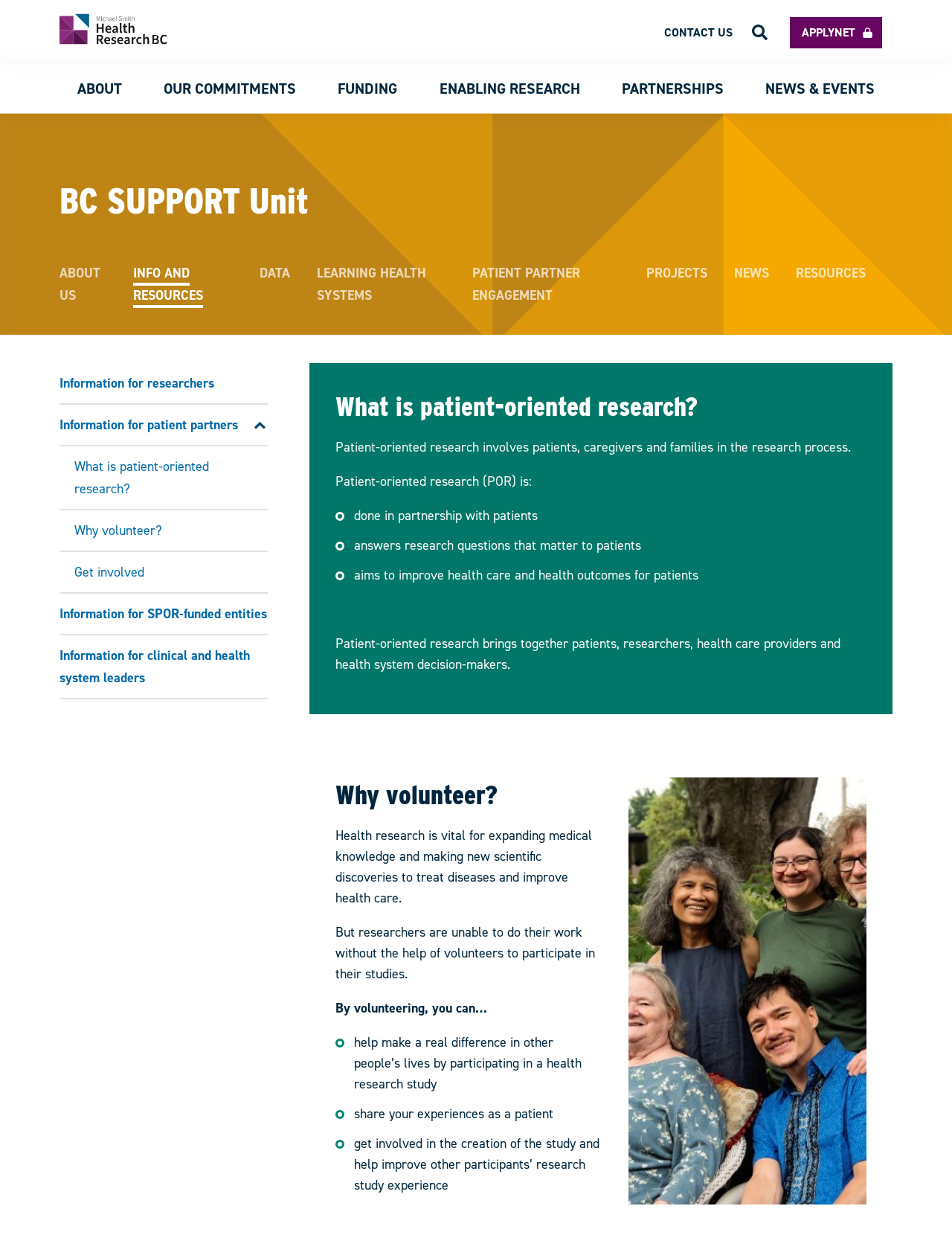Please determine the bounding box coordinates for the element that should be clicked to follow these instructions: "Click the Information for researchers link".

[0.062, 0.294, 0.281, 0.328]